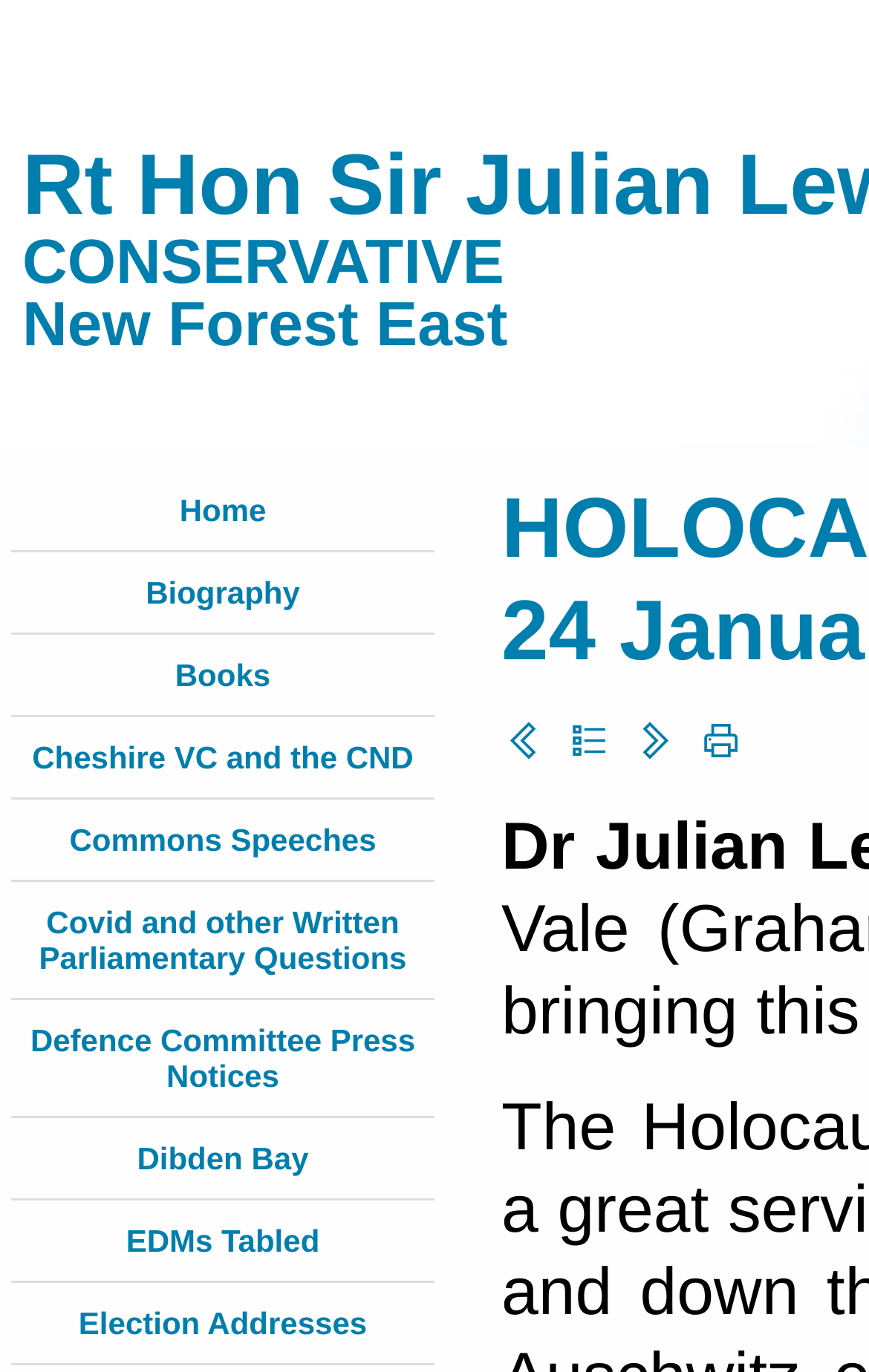Answer the following in one word or a short phrase: 
How many links are in the top navigation menu?

9